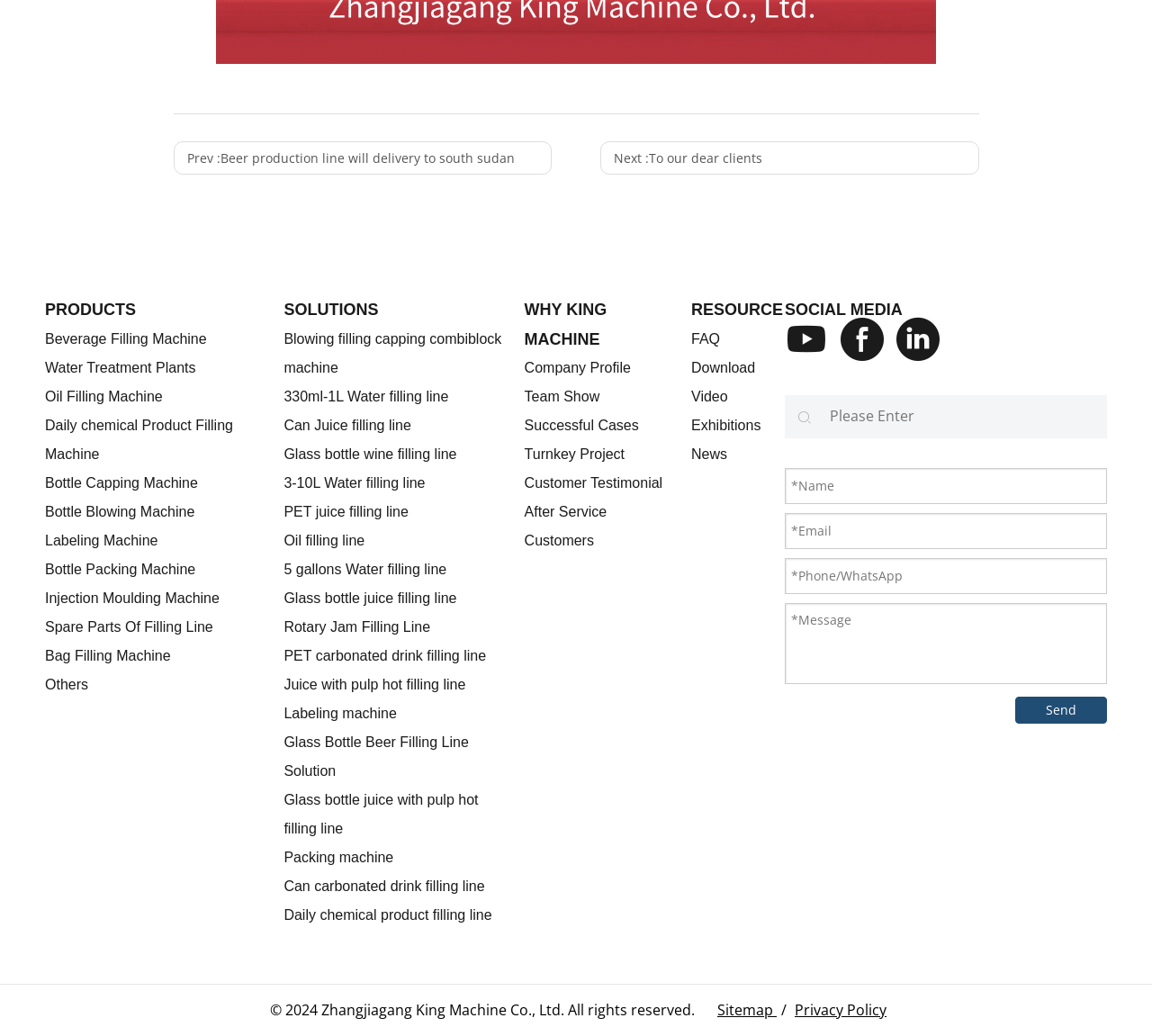Identify the bounding box coordinates of the part that should be clicked to carry out this instruction: "Enter your name in the input field".

[0.681, 0.451, 0.961, 0.486]